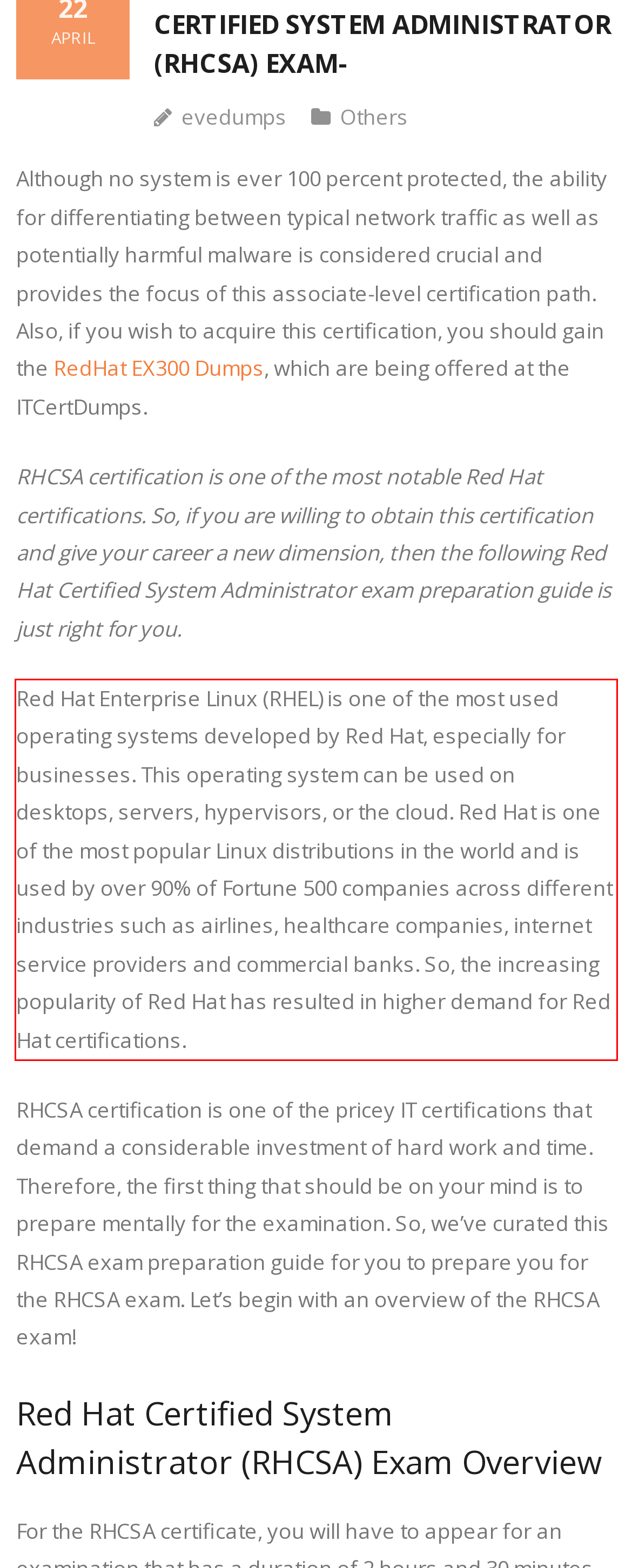You are provided with a webpage screenshot that includes a red rectangle bounding box. Extract the text content from within the bounding box using OCR.

Red Hat Enterprise Linux (RHEL) is one of the most used operating systems developed by Red Hat, especially for businesses. This operating system can be used on desktops, servers, hypervisors, or the cloud. Red Hat is one of the most popular Linux distributions in the world and is used by over 90% of Fortune 500 companies across different industries such as airlines, healthcare companies, internet service providers and commercial banks. So, the increasing popularity of Red Hat has resulted in higher demand for Red Hat certifications.